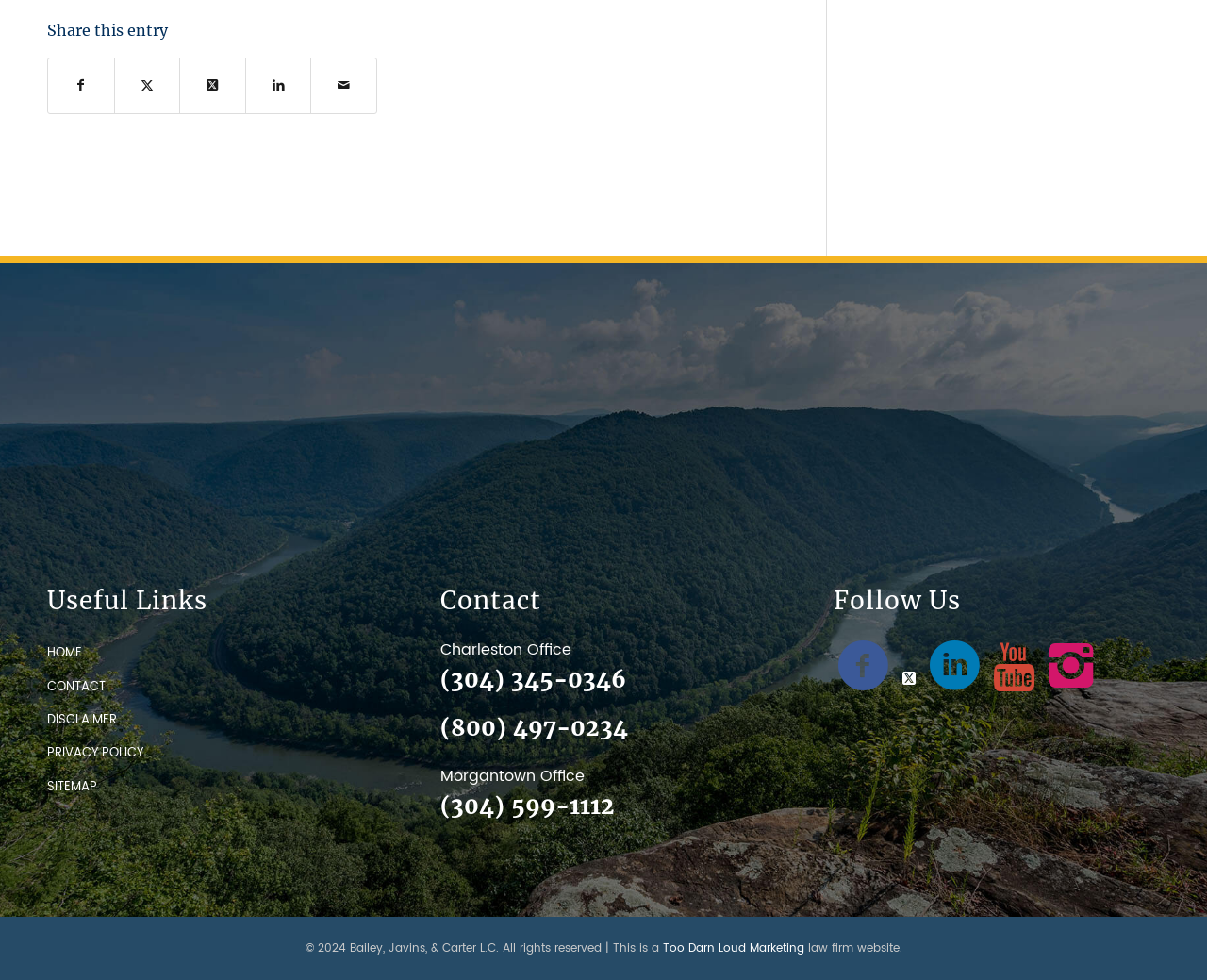Find the bounding box coordinates for the element that must be clicked to complete the instruction: "Learn about 'Lean Management'". The coordinates should be four float numbers between 0 and 1, indicated as [left, top, right, bottom].

None